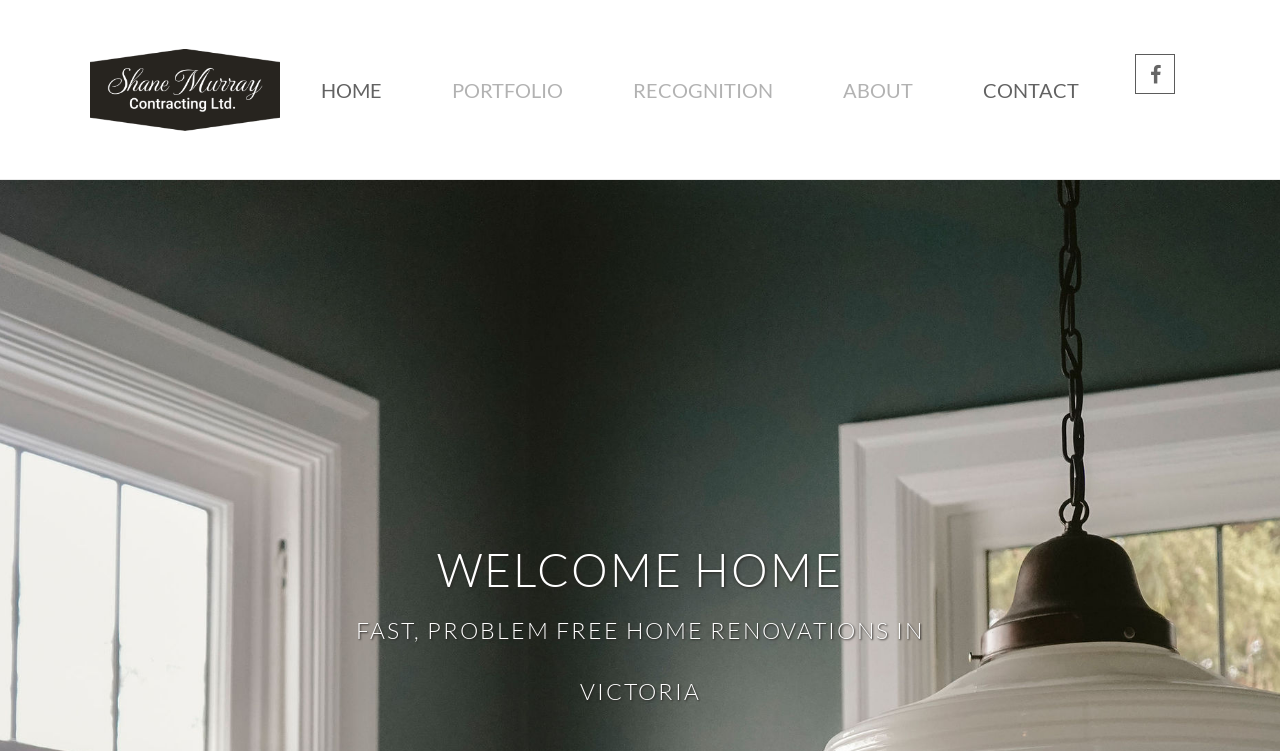What is the icon on the top right corner?
Give a detailed and exhaustive answer to the question.

The icon on the top right corner can be found in the link element with the text '', which represents a phone icon, suggesting that it might be a contact or phone number link.